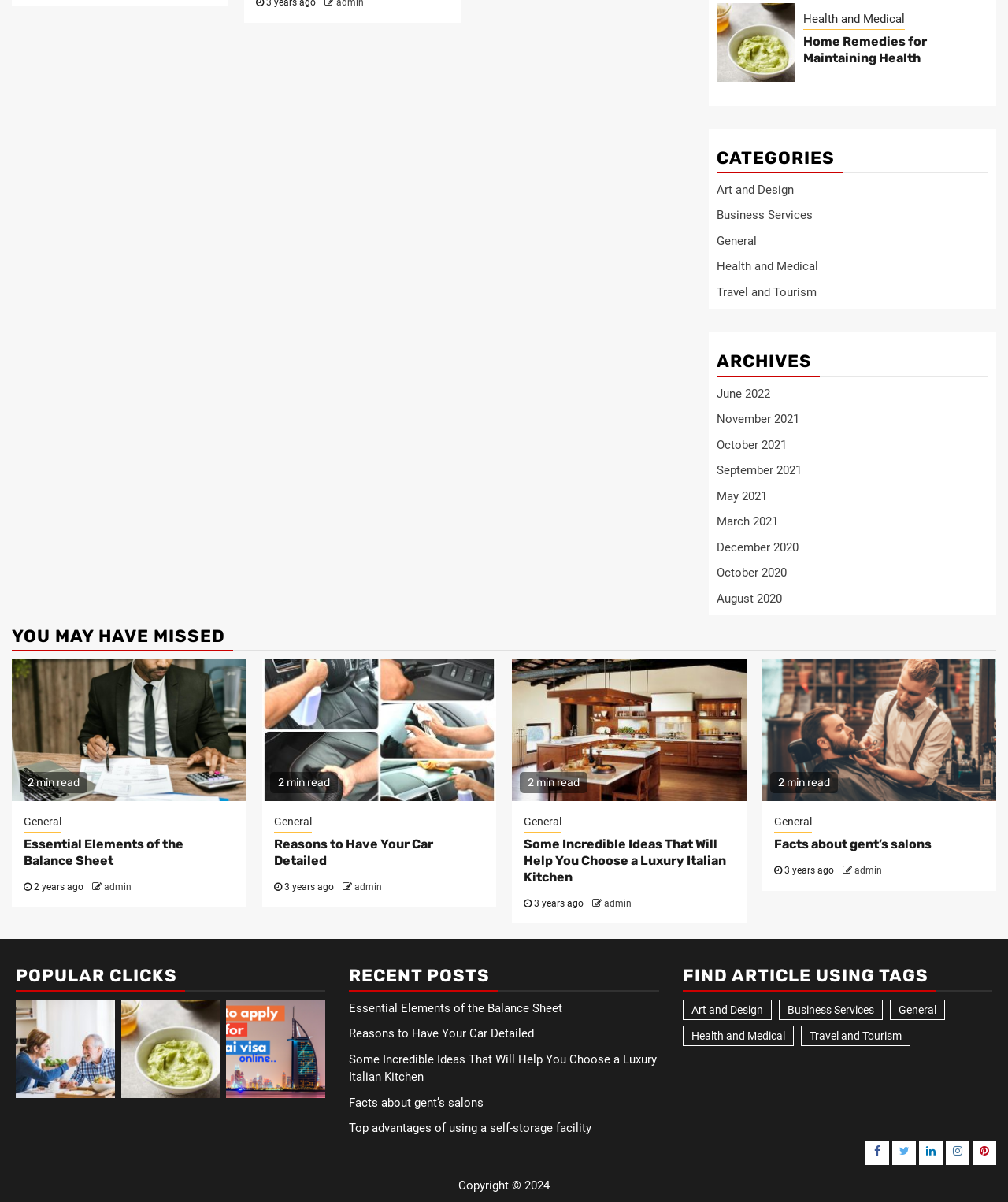Identify the bounding box coordinates of the specific part of the webpage to click to complete this instruction: "View 'POPULAR CLICKS'".

[0.016, 0.801, 0.323, 0.825]